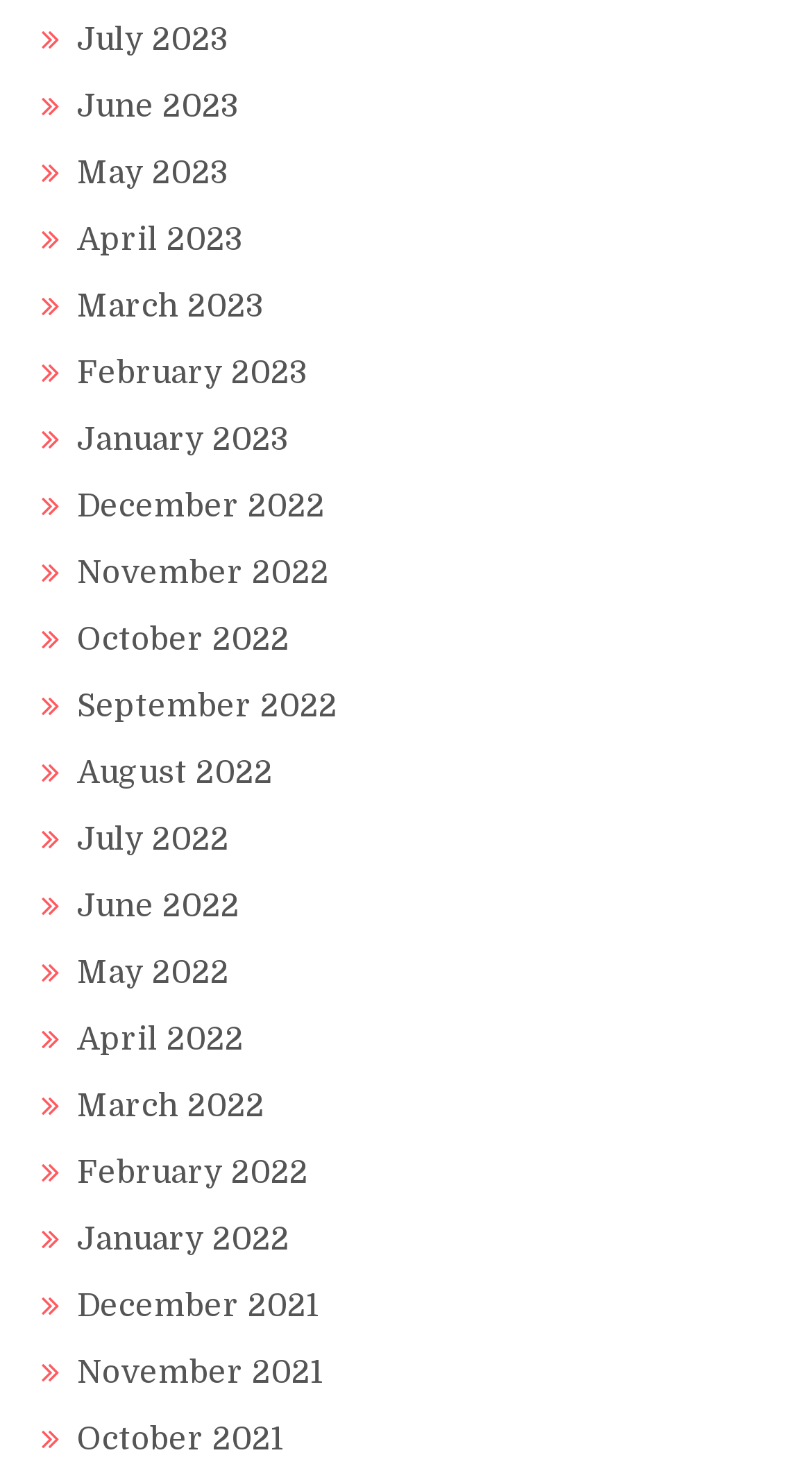What is the earliest month listed?
Based on the image, respond with a single word or phrase.

December 2021